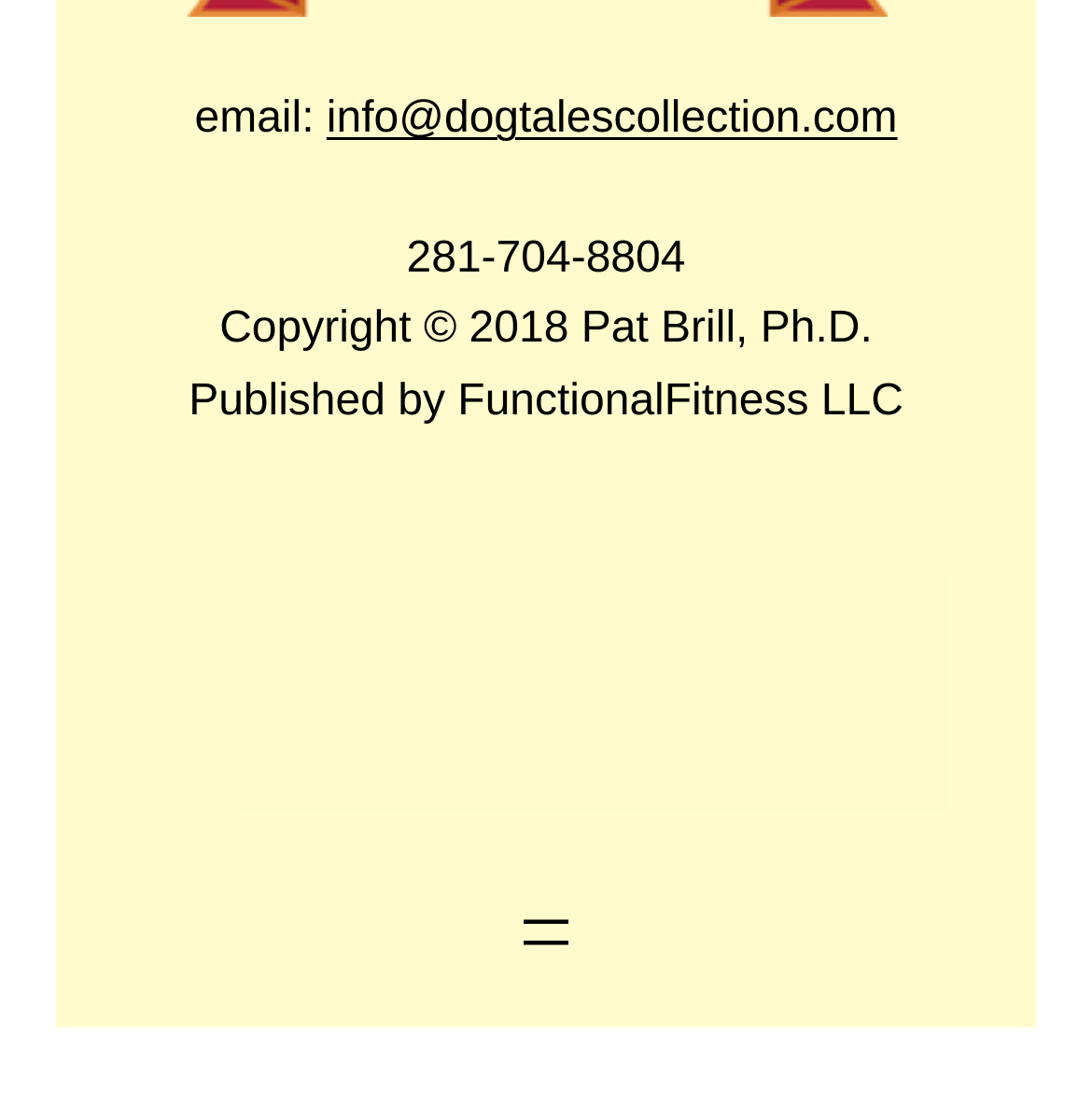Using a single word or phrase, answer the following question: 
Who is the copyright holder?

Pat Brill, Ph.D.